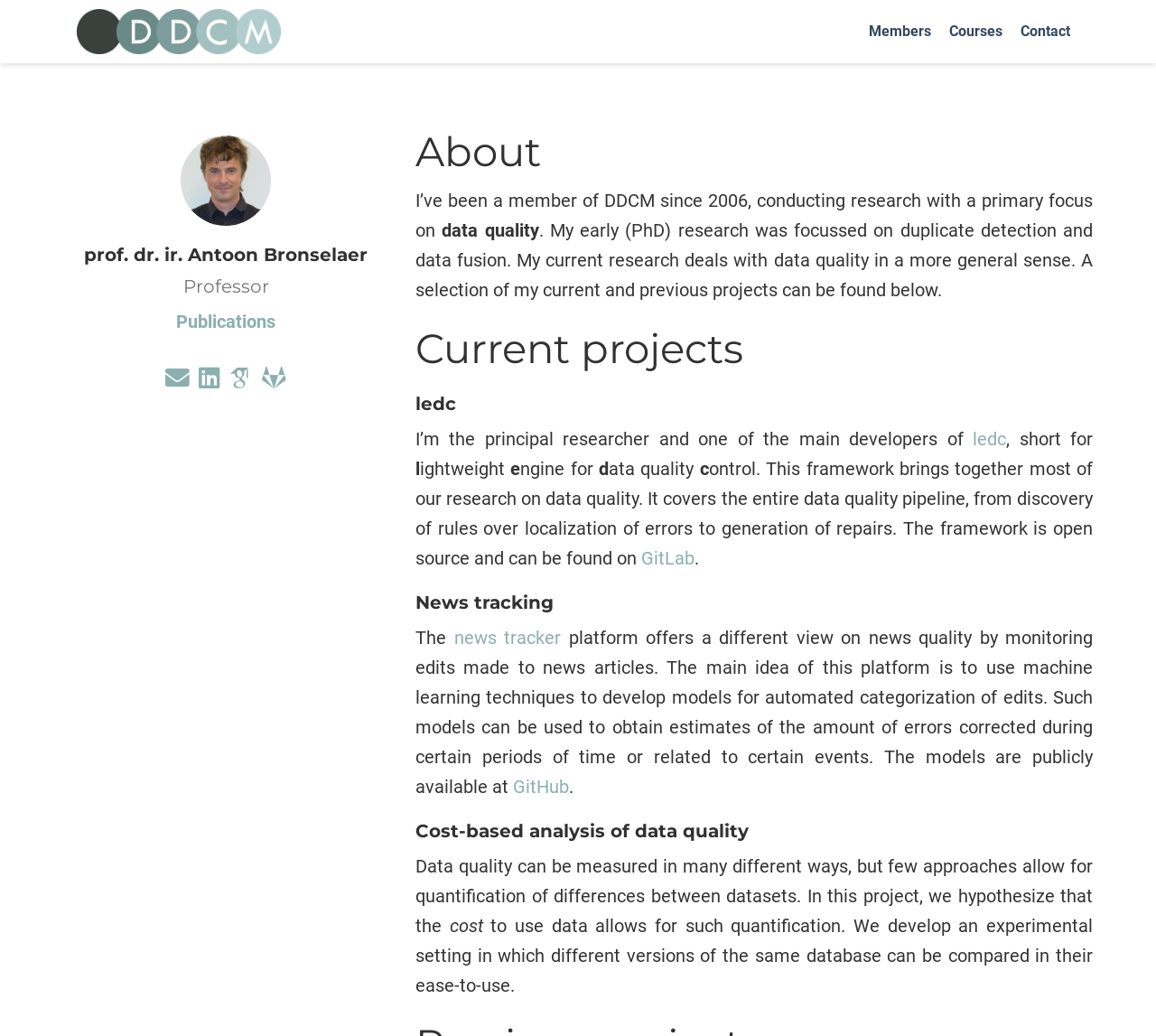Summarize the webpage in an elaborate manner.

This webpage is about Prof. Dr. Ir. Antoon Bronselaer, a member of DDCM since 2006, with a primary focus on data quality research. At the top of the page, there is a navigation menu with links to "DDCM", "Members", "Courses", and "Contact". Below the navigation menu, there is an avatar image on the left and a heading with the professor's name on the right. 

Under the professor's name, there are two headings: "Professor" and "Publications". To the right of the "Publications" link, there are four hidden links represented by icons. 

The main content of the page is divided into four sections: "About", "Current projects", "News tracking", and "Cost-based analysis of data quality". 

In the "About" section, there is a brief introduction to the professor's research focus and experience. 

The "Current projects" section has three subheadings: "ledc", which is a lightweight engine for data quality control, and two other projects. The "ledc" project has a link to its webpage. 

The "News tracking" section describes a platform that monitors edits made to news articles to estimate the amount of errors corrected during certain periods of time or related to certain events. There is a link to the platform's GitHub page. 

The "Cost-based analysis of data quality" section explains a project that aims to quantify differences between datasets by measuring the cost of using data.